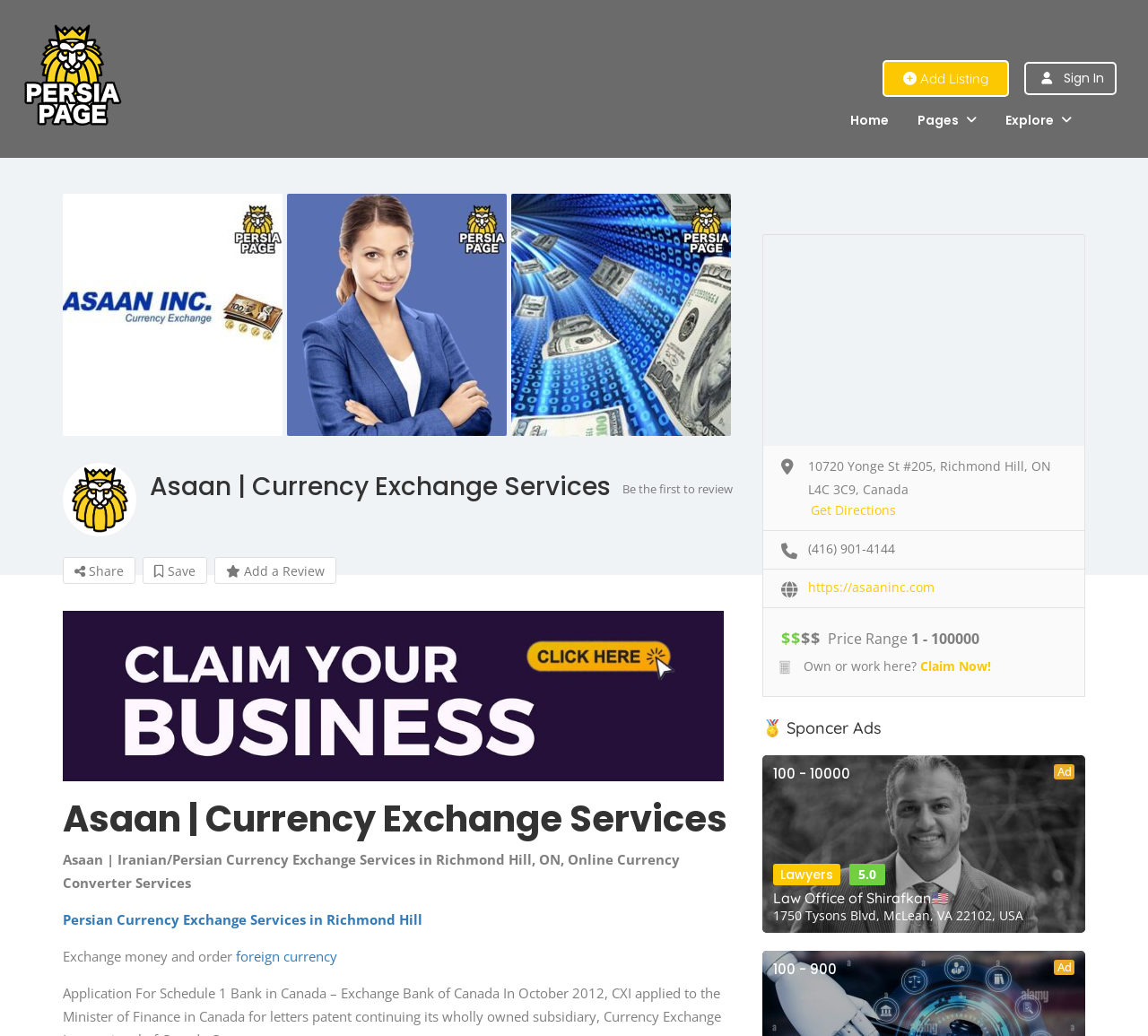What is the phone number of the currency exchange service?
Using the image as a reference, answer the question in detail.

The phone number of the currency exchange service can be found in the link element with the text '(416) 901-4144' which is located below the address section.